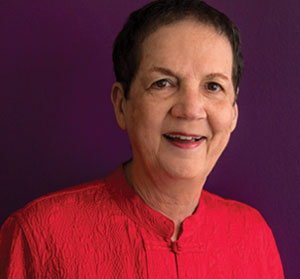What is Arlene Faulk wearing?
Examine the image and give a concise answer in one word or a short phrase.

a textured red top